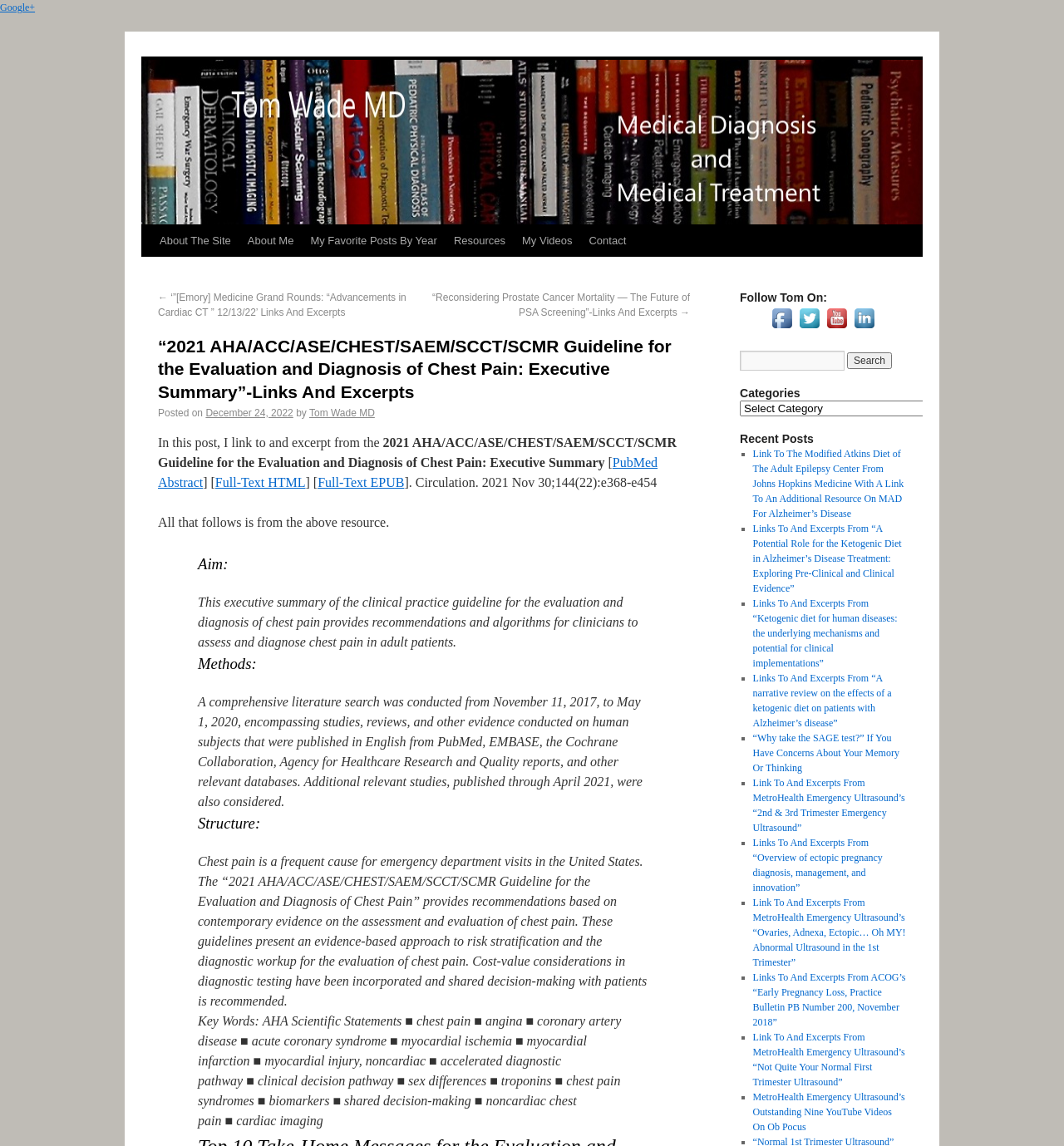Identify the bounding box coordinates of the element that should be clicked to fulfill this task: "Visit Tom on Facebook". The coordinates should be provided as four float numbers between 0 and 1, i.e., [left, top, right, bottom].

[0.722, 0.281, 0.748, 0.292]